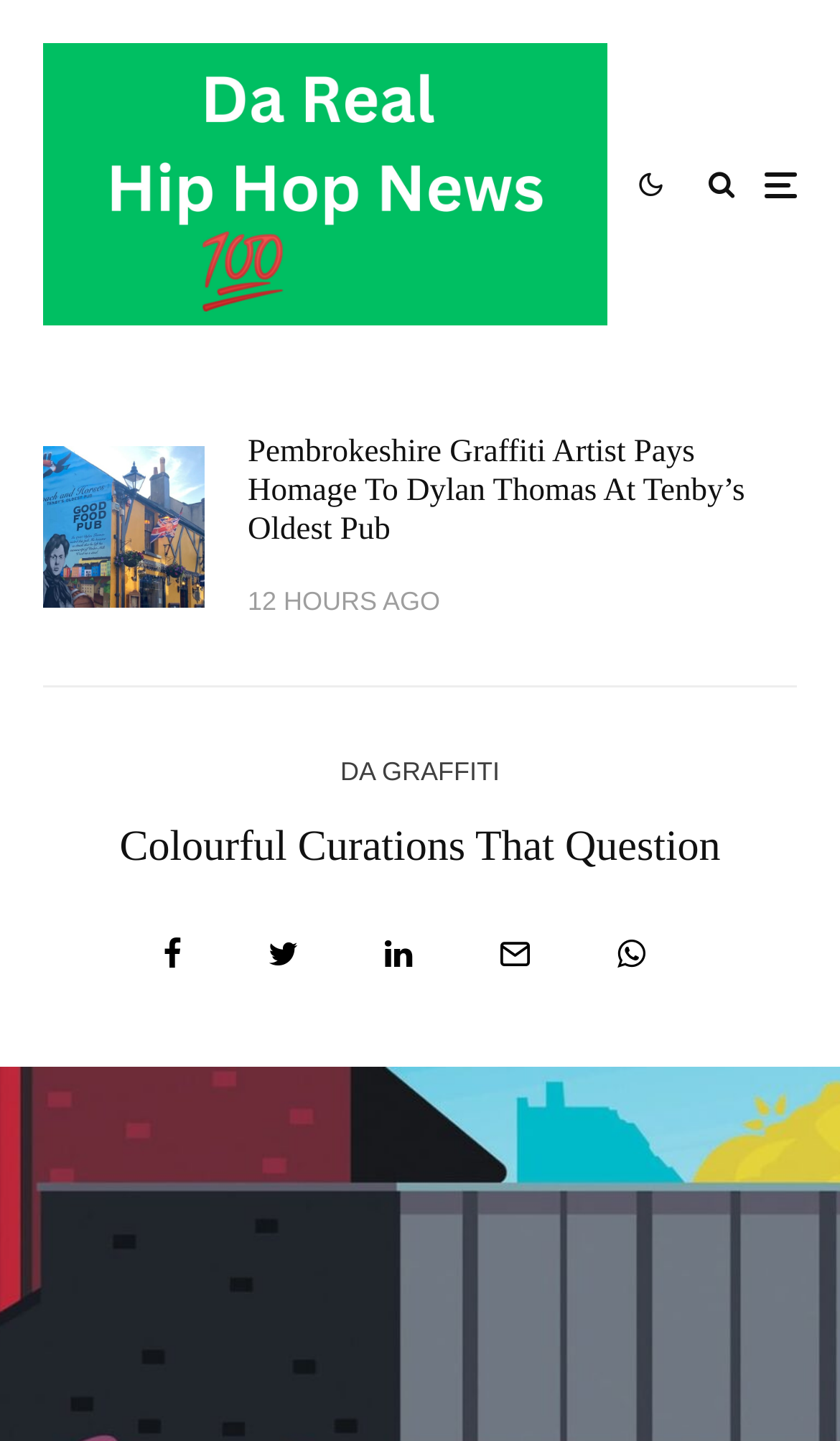Identify and provide the main heading of the webpage.

Colourful Curations That Question